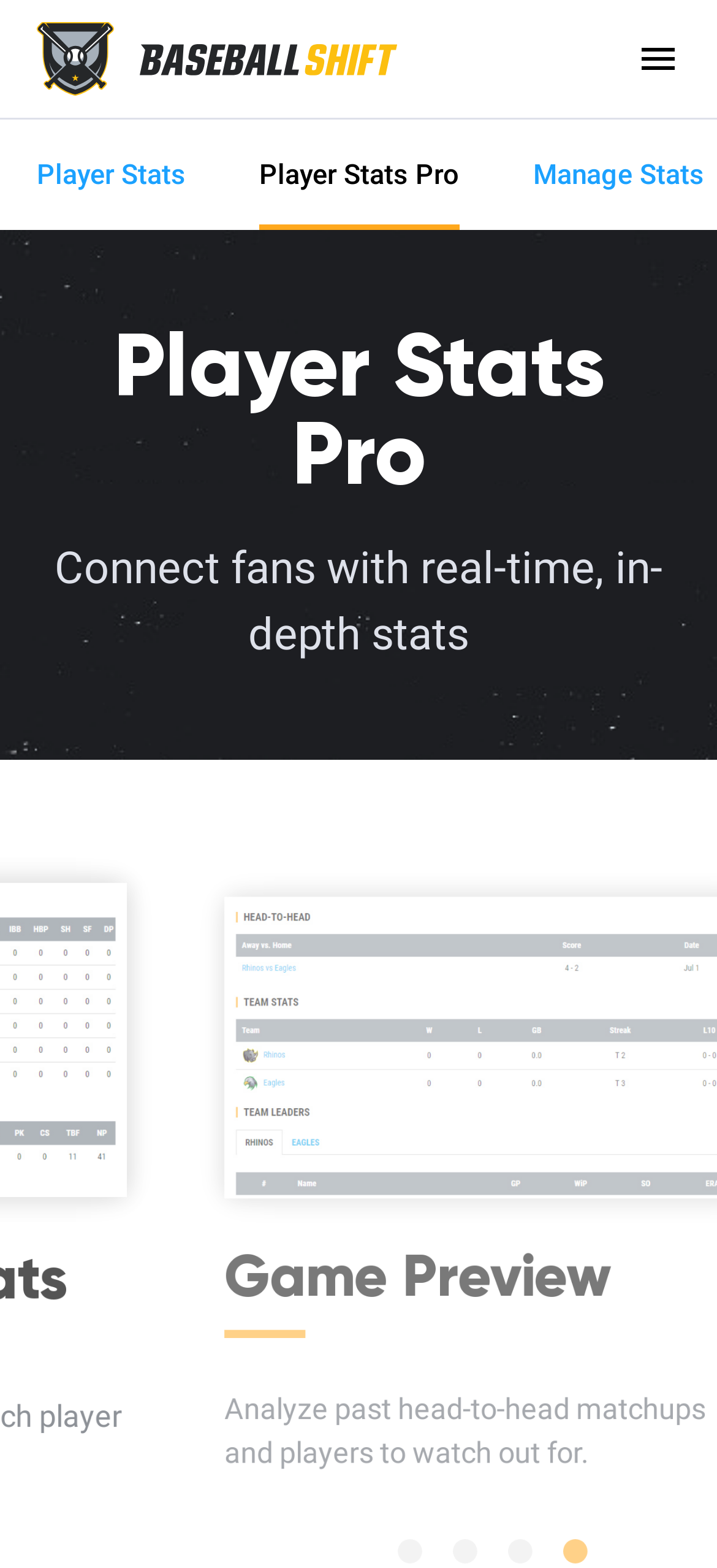Generate a thorough caption detailing the webpage content.

The webpage is titled "Player Stats Pro" and appears to be a platform for sports statistics. At the top left, there is a link accompanied by two small images. To the right of these, there is a "menu" button. Below this top section, there are three links: "Player Stats", "Player Stats Pro", and "Manage Stats", which are evenly spaced across the page.

Below the links, there is a paragraph of text that describes the purpose of the platform, stating that it connects fans with real-time, in-depth stats. This text is positioned near the top center of the page. 

Underneath the text, there is a large image that takes up most of the page's width. At the bottom left of the image, there is a label "Play By Play". The image and the label are positioned near the bottom center of the page.